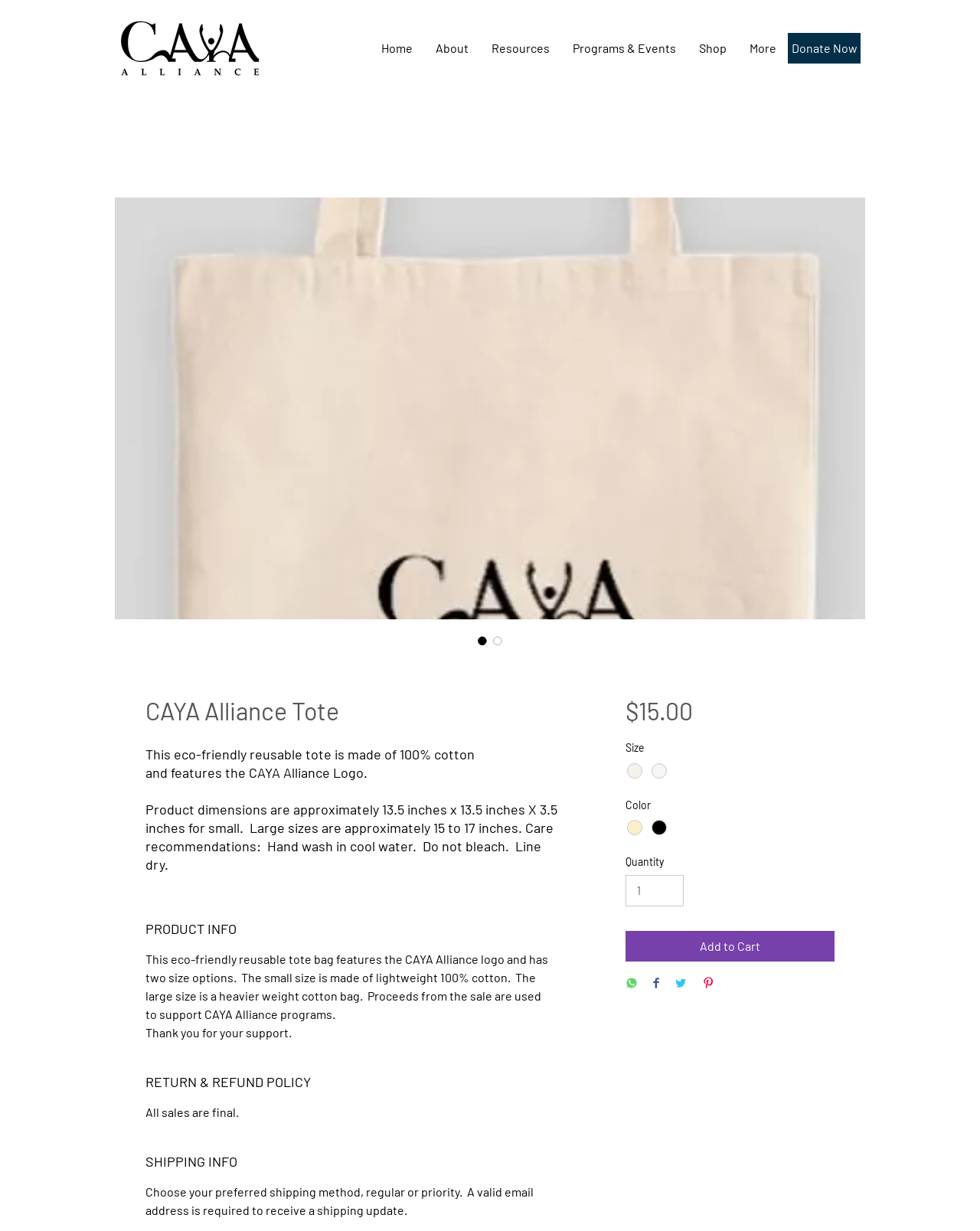What is the material of the tote bag?
Provide a short answer using one word or a brief phrase based on the image.

100% cotton